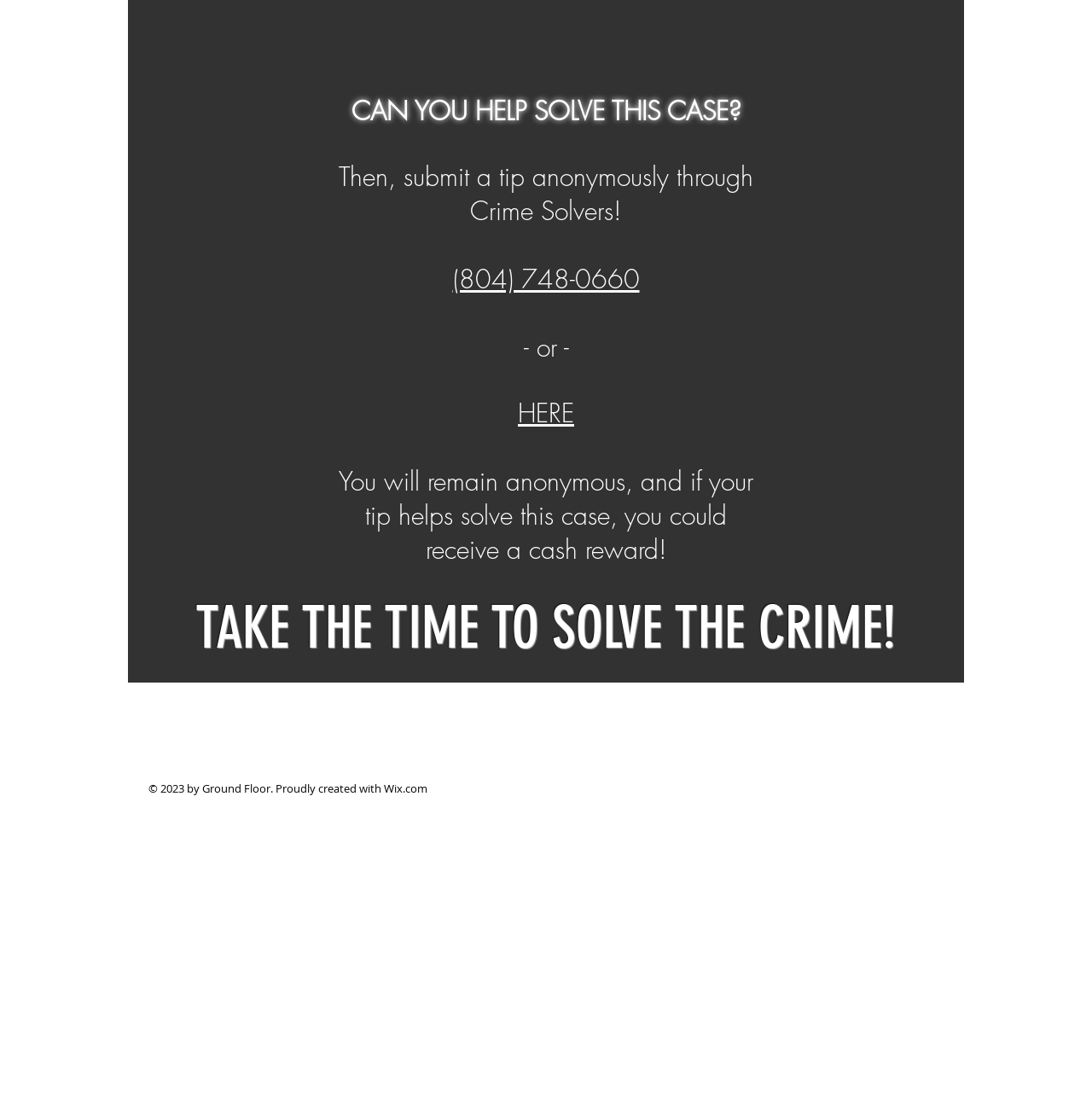Locate the UI element that matches the description Wix.com in the webpage screenshot. Return the bounding box coordinates in the format (top-left x, top-left y, bottom-right x, bottom-right y), with values ranging from 0 to 1.

[0.352, 0.7, 0.391, 0.713]